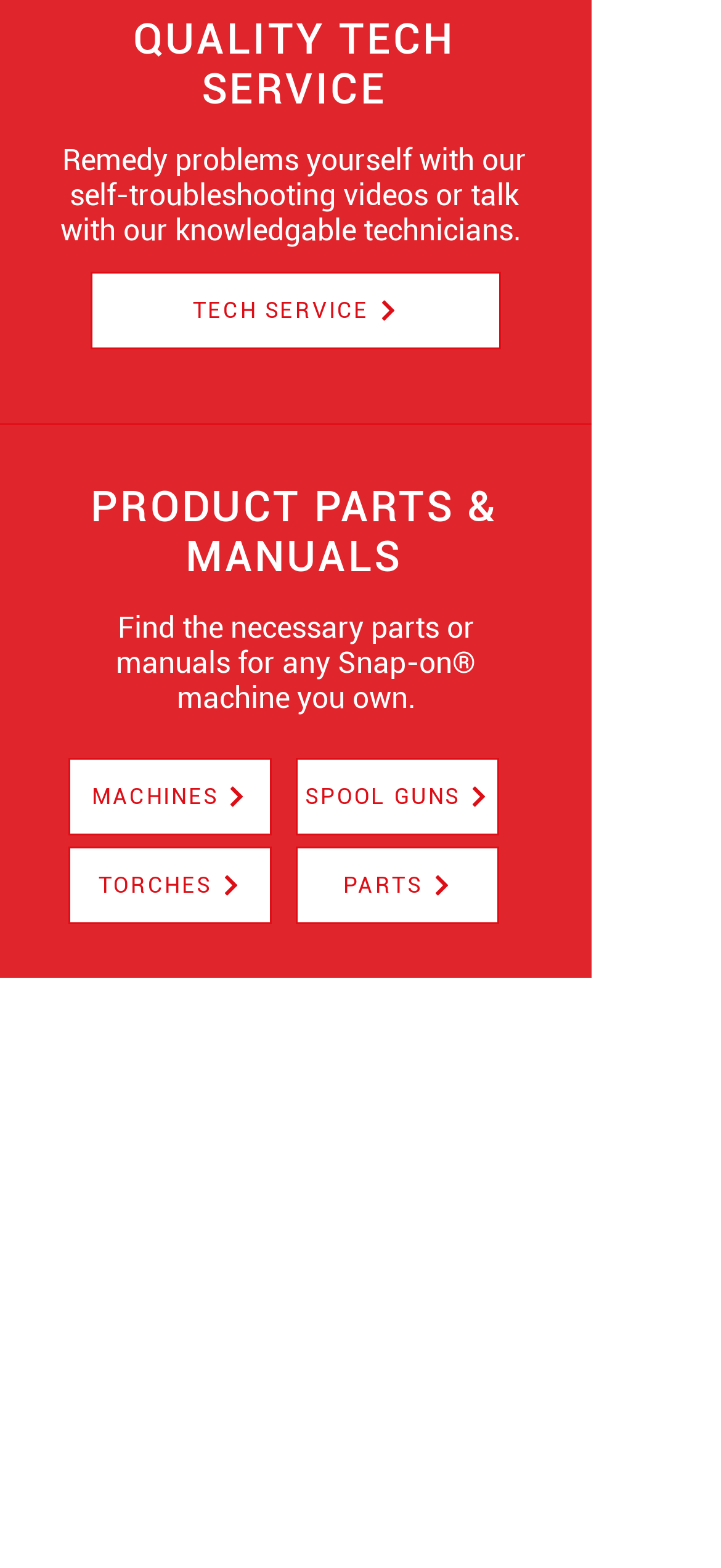What type of products are mentioned on the webpage?
Respond with a short answer, either a single word or a phrase, based on the image.

MACHINES, TORCHES, SPOOL GUNS, PARTS